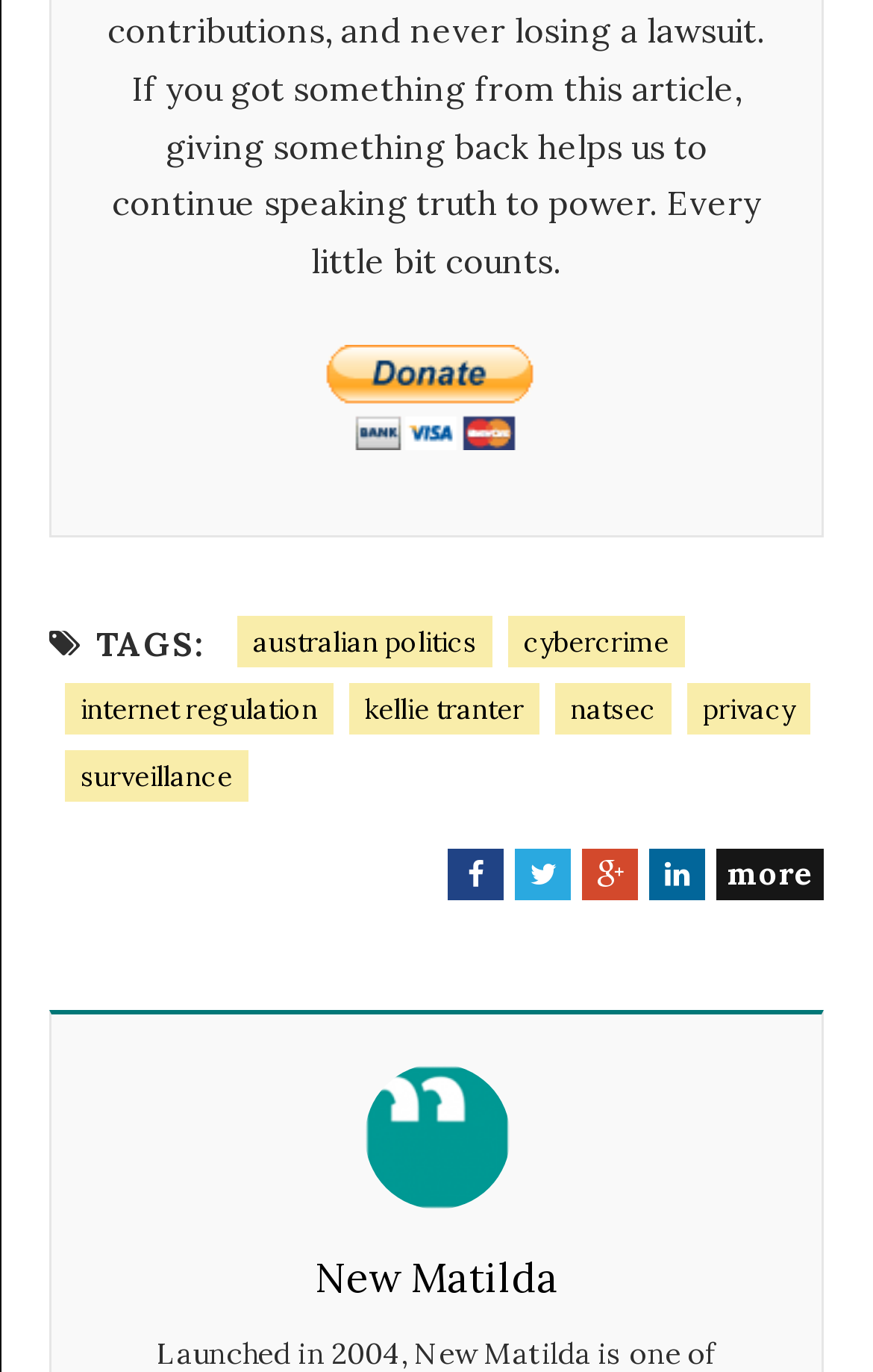Please identify the bounding box coordinates of the element that needs to be clicked to execute the following command: "Visit the Australian politics page". Provide the bounding box using four float numbers between 0 and 1, formatted as [left, top, right, bottom].

[0.272, 0.45, 0.564, 0.487]